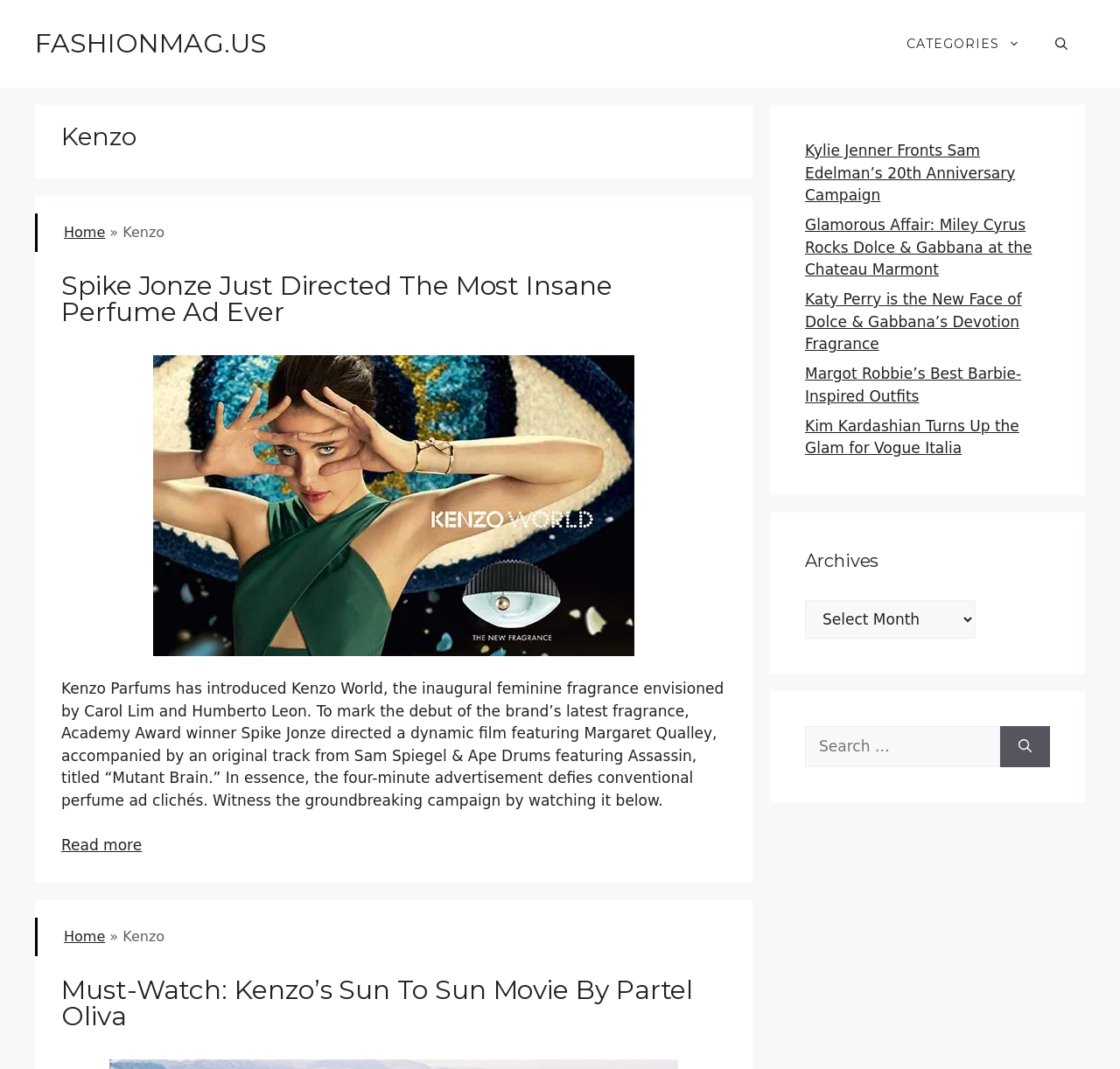Answer this question in one word or a short phrase: What is the brand name of the perfume ad?

Kenzo